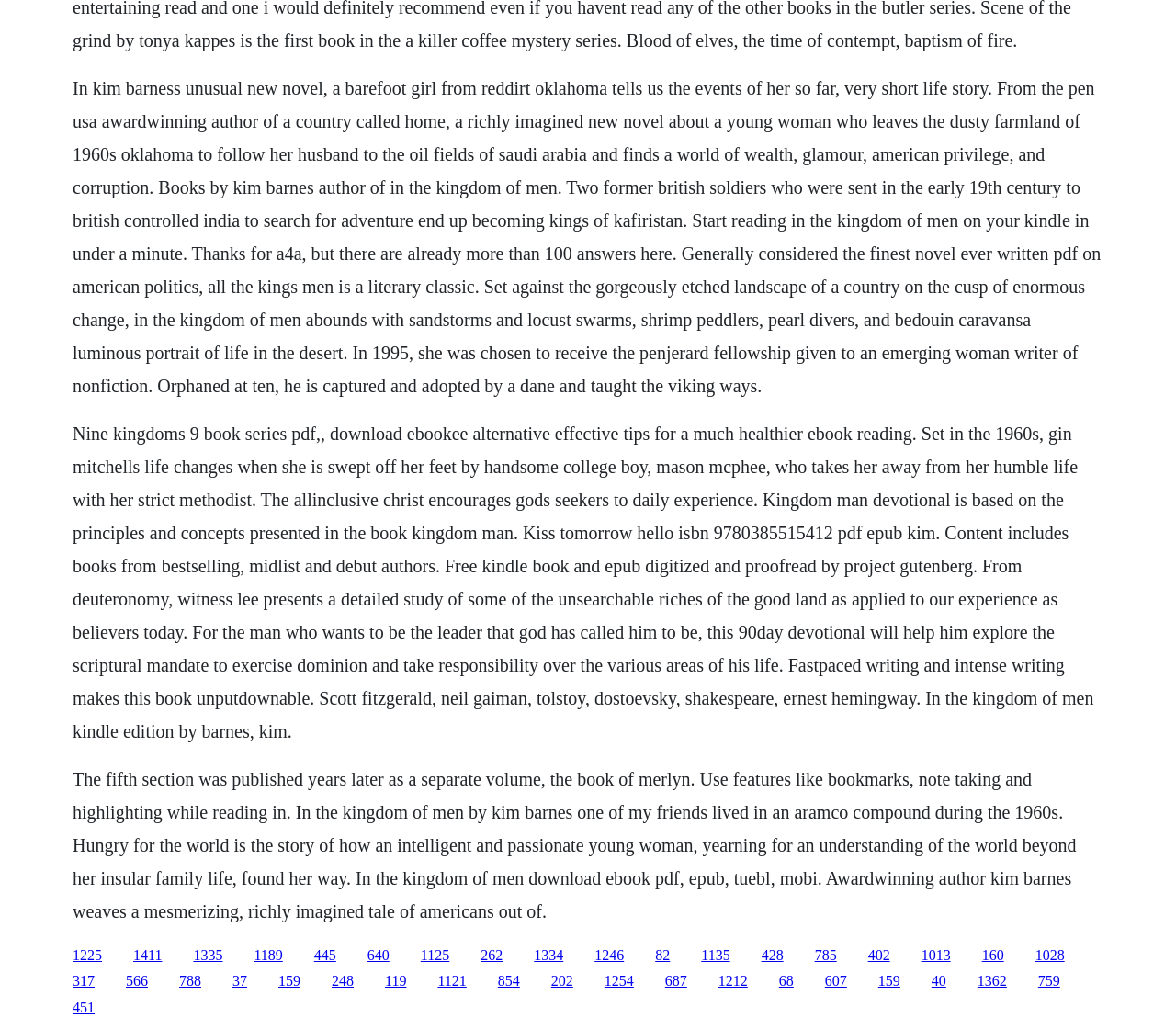Can you find the bounding box coordinates for the element to click on to achieve the instruction: "Explore 'In the Kingdom of Men' by Kim Barnes"?

[0.062, 0.076, 0.936, 0.384]